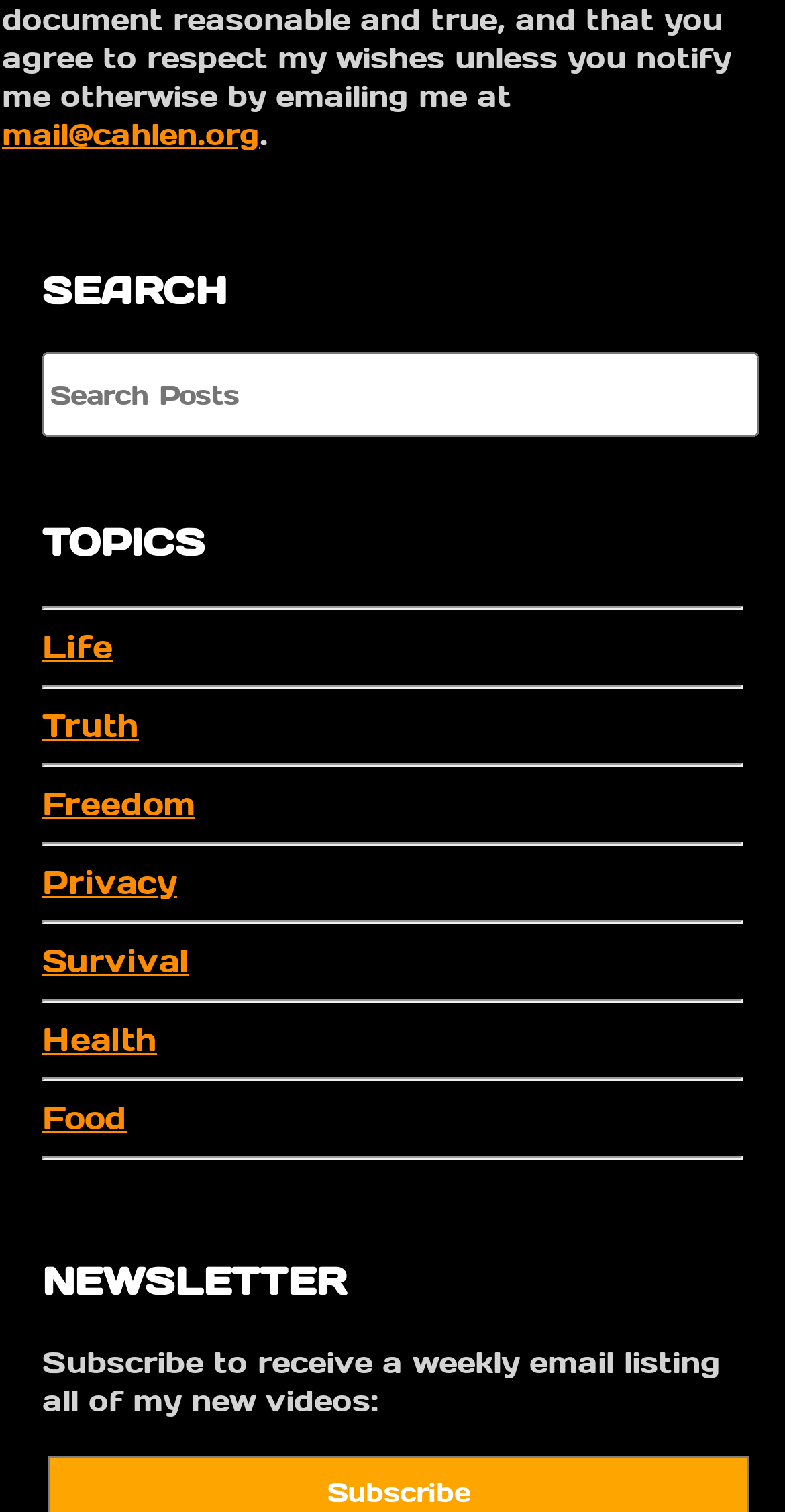Identify and provide the bounding box coordinates of the UI element described: "mail@cahlen.org". The coordinates should be formatted as [left, top, right, bottom], with each number being a float between 0 and 1.

[0.003, 0.076, 0.331, 0.101]